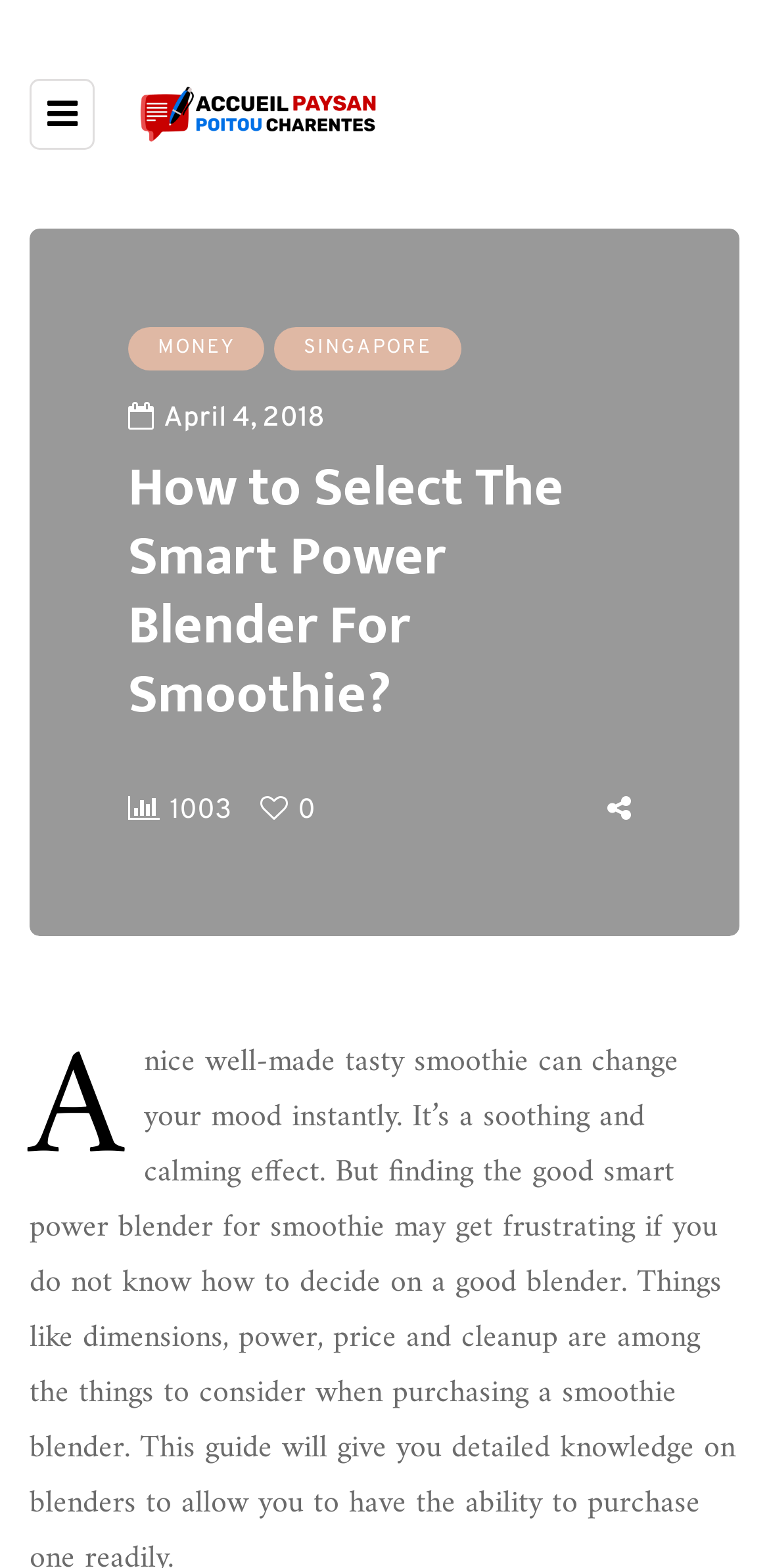What is the name of the website? Observe the screenshot and provide a one-word or short phrase answer.

Accueil Paysan Poitou Charentes